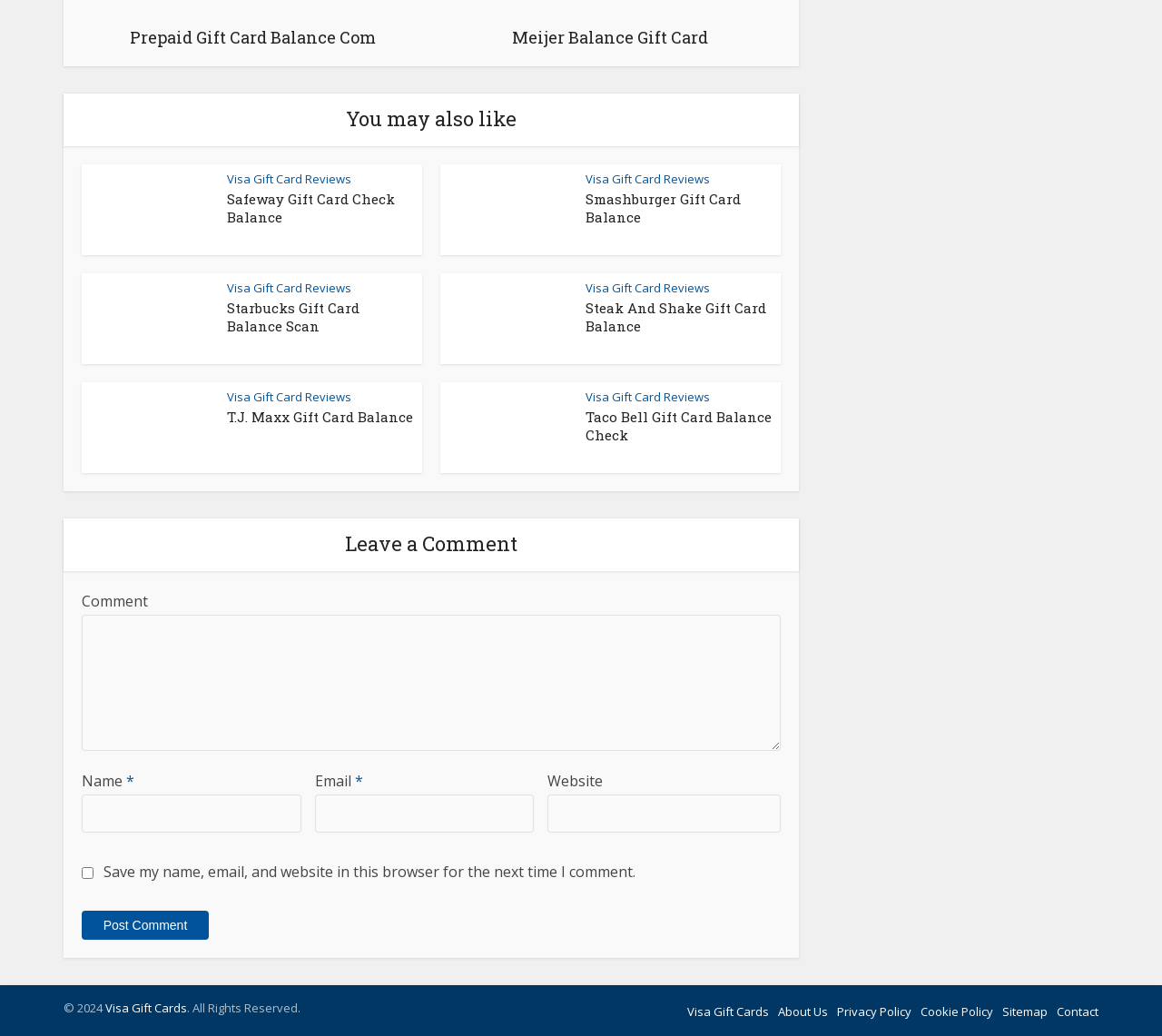Please provide the bounding box coordinates for the element that needs to be clicked to perform the instruction: "Check Safeway Gift Card Balance". The coordinates must consist of four float numbers between 0 and 1, formatted as [left, top, right, bottom].

[0.195, 0.183, 0.34, 0.219]